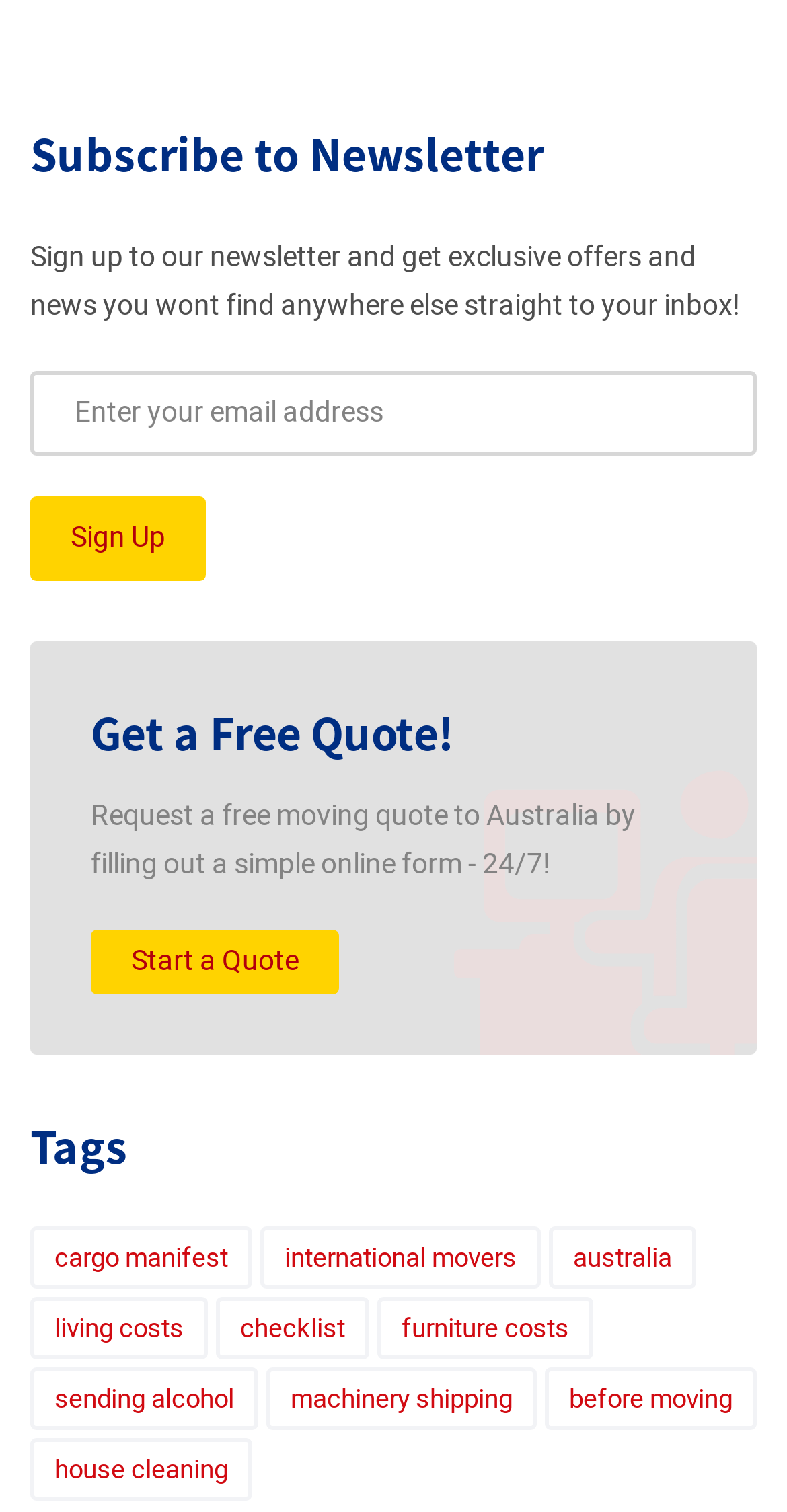How many links are available under 'Tags'?
Give a single word or phrase answer based on the content of the image.

9